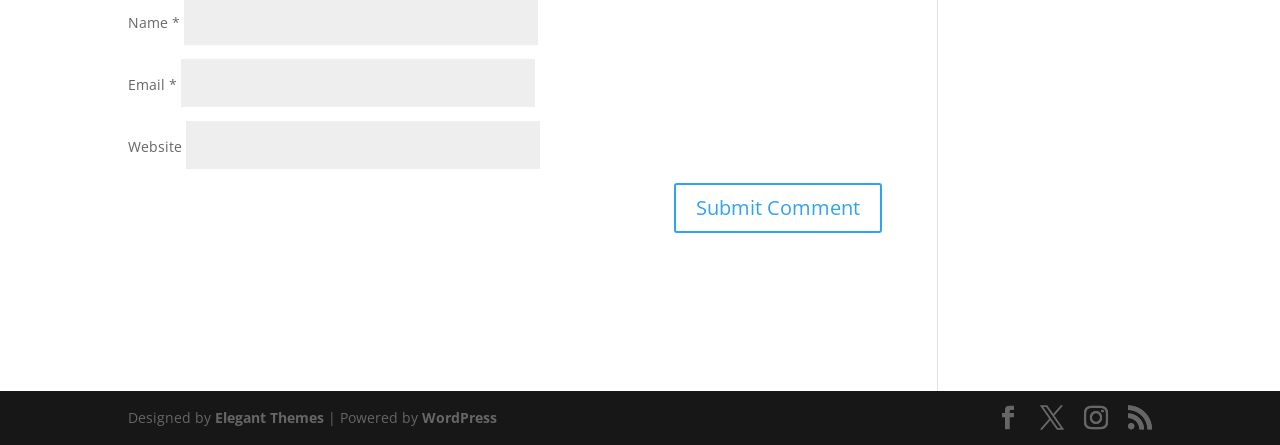Pinpoint the bounding box coordinates of the area that must be clicked to complete this instruction: "view Categories".

None